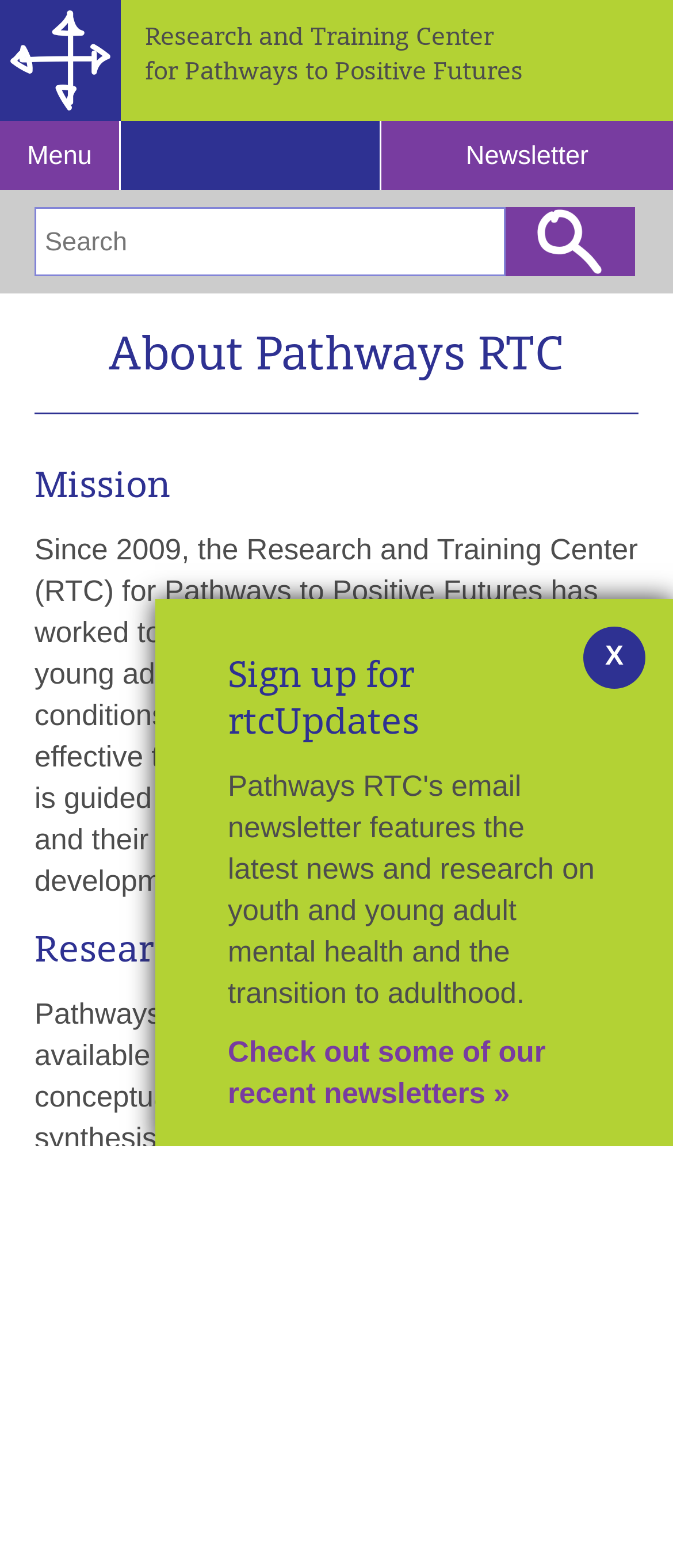What is the purpose of the search bar?
Using the image as a reference, answer the question with a short word or phrase.

To search the website